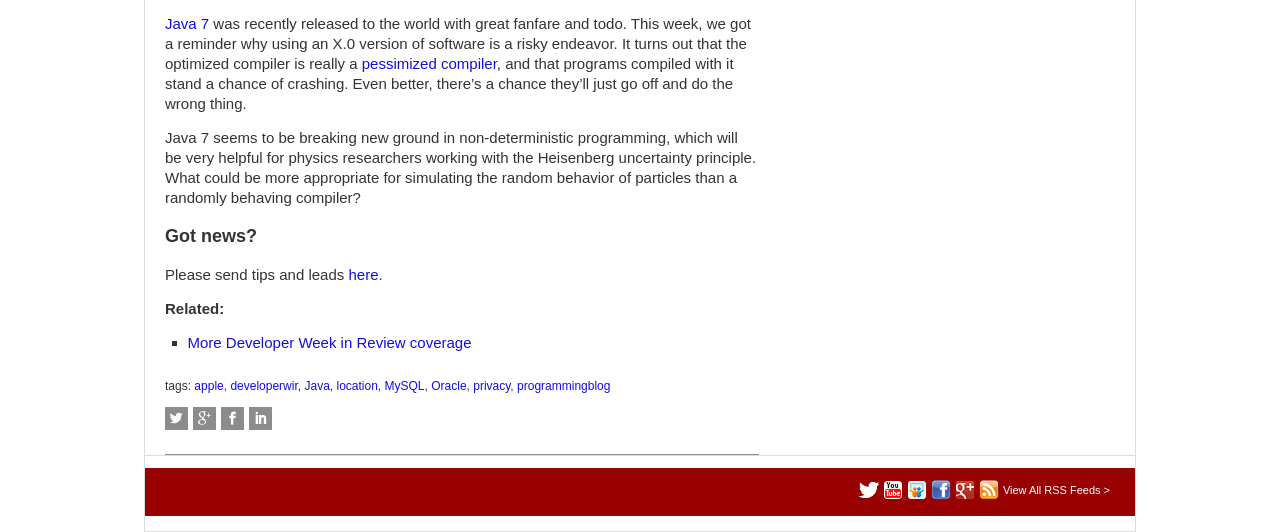Examine the screenshot and answer the question in as much detail as possible: What is the purpose of the 'Got news?' section?

The purpose of the 'Got news?' section can be determined by reading the text 'Please send tips and leads' and the link 'here' below it, which suggests that the section is for submitting news tips and leads.